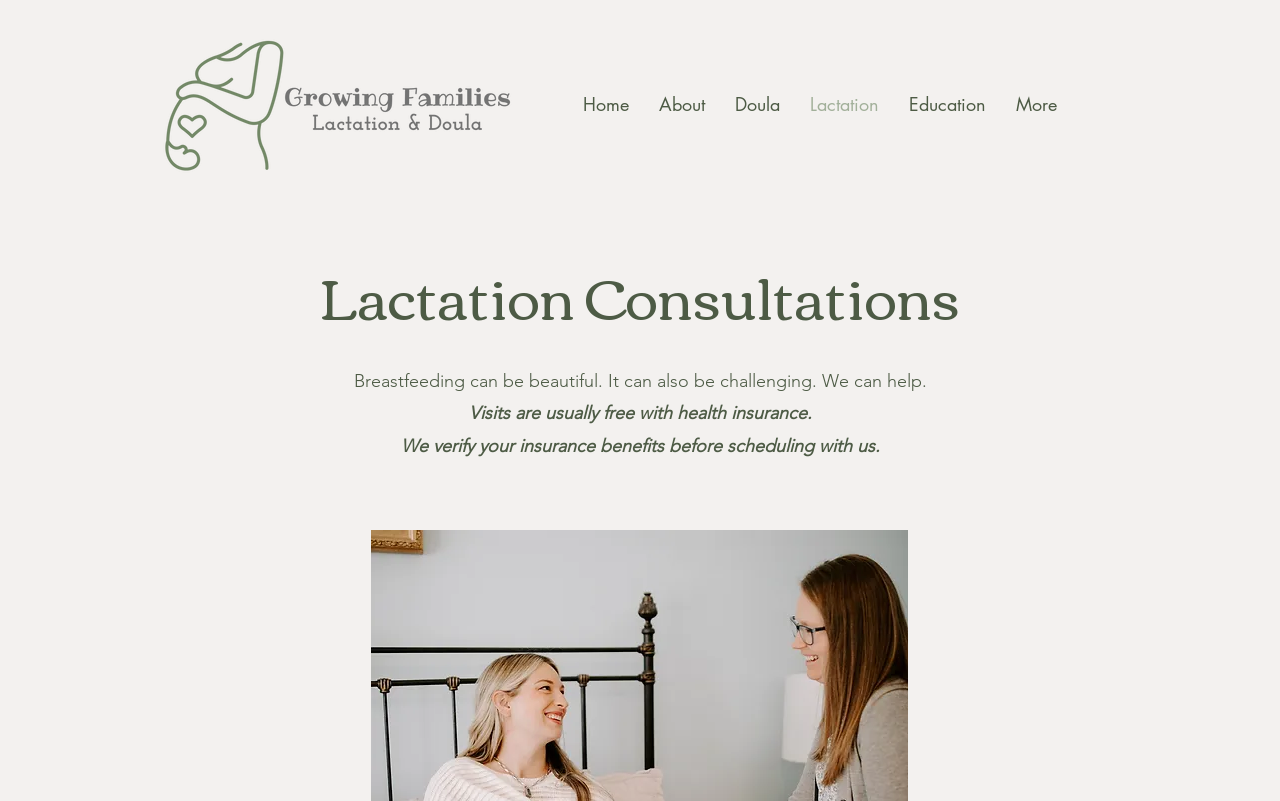What is the location of Jessica Bower's services?
Kindly offer a comprehensive and detailed response to the question.

The webpage's title mentions 'Growing Families Lactation & Doula | Lactation Consultant & Breastfeeding Support In Greensboro, Winston Salem, Burlington, High Point NC', indicating that Jessica Bower's services are located in these areas of North Carolina.